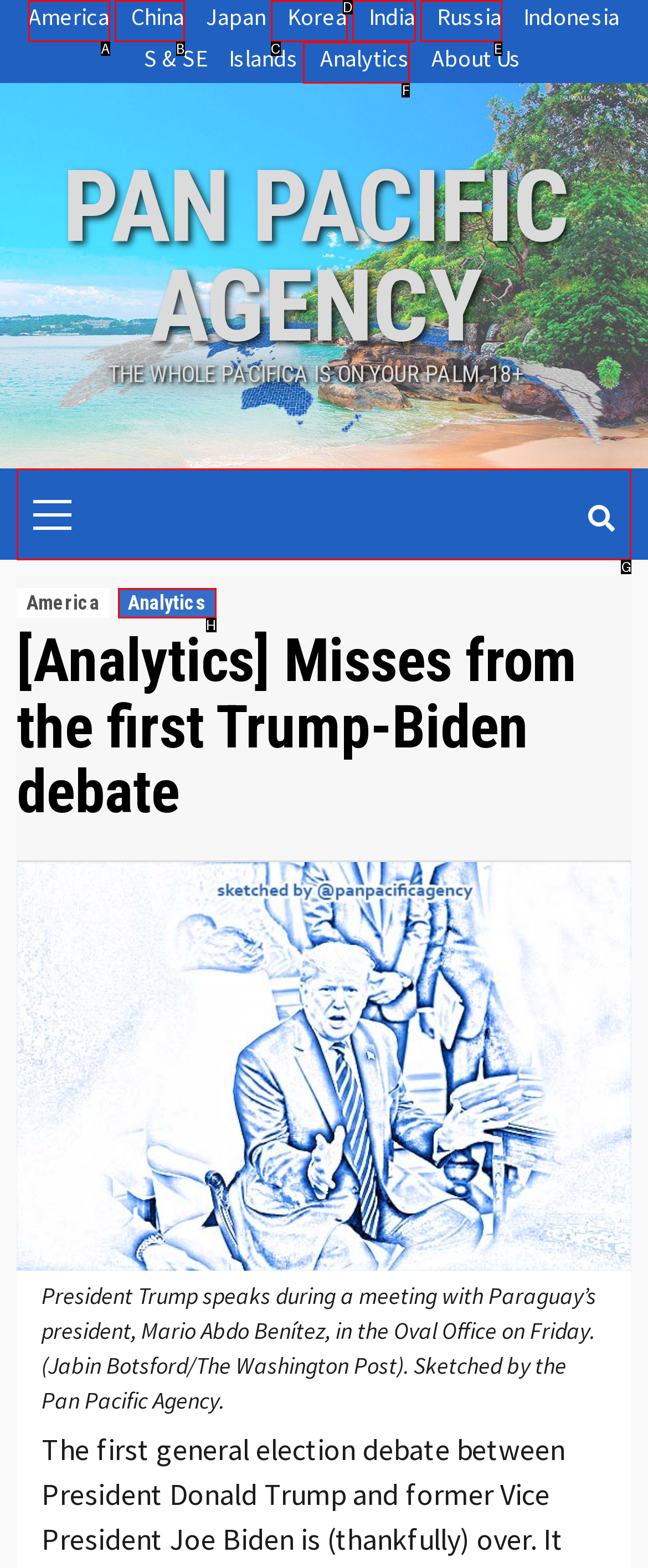Determine which HTML element should be clicked to carry out the following task: Open Primary Menu Respond with the letter of the appropriate option.

G